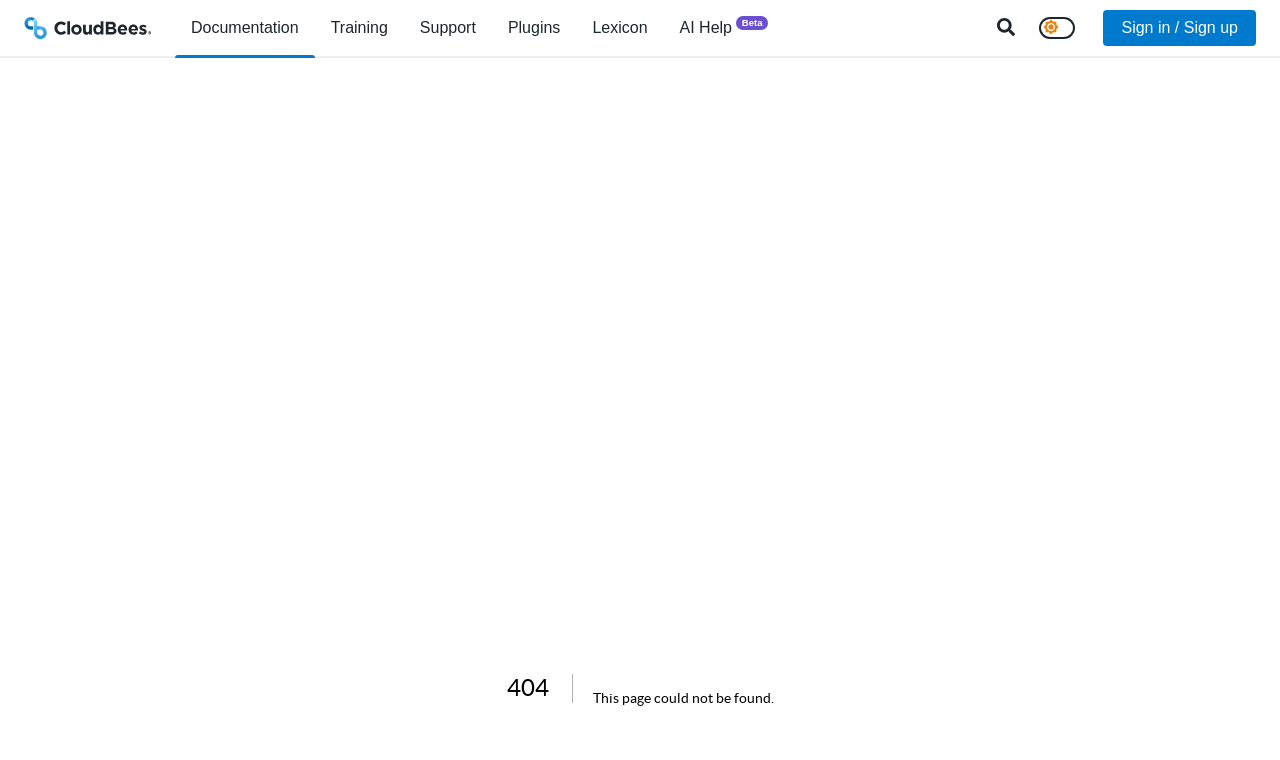Locate the bounding box coordinates of the clickable part needed for the task: "Sign in or Sign up".

[0.862, 0.013, 0.981, 0.061]